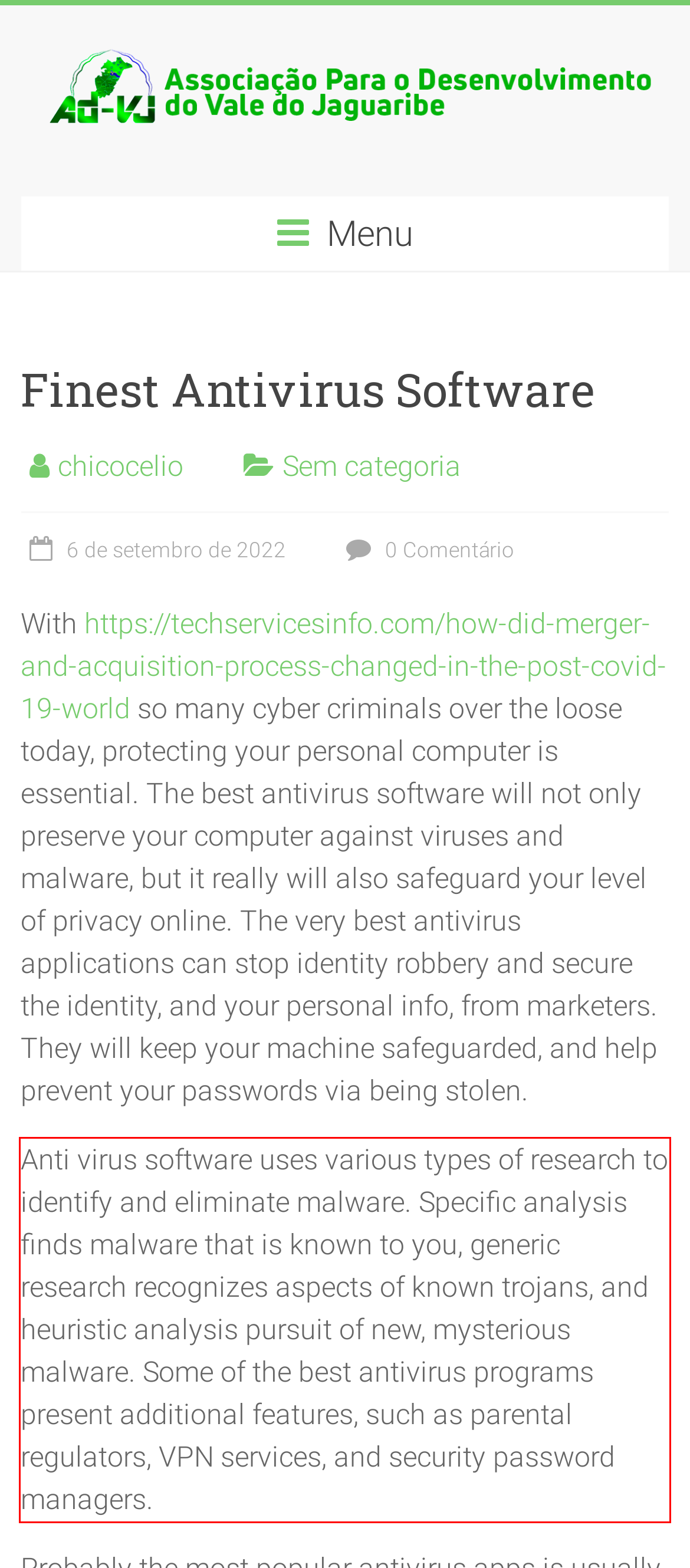You are given a webpage screenshot with a red bounding box around a UI element. Extract and generate the text inside this red bounding box.

Anti virus software uses various types of research to identify and eliminate malware. Specific analysis finds malware that is known to you, generic research recognizes aspects of known trojans, and heuristic analysis pursuit of new, mysterious malware. Some of the best antivirus programs present additional features, such as parental regulators, VPN services, and security password managers.